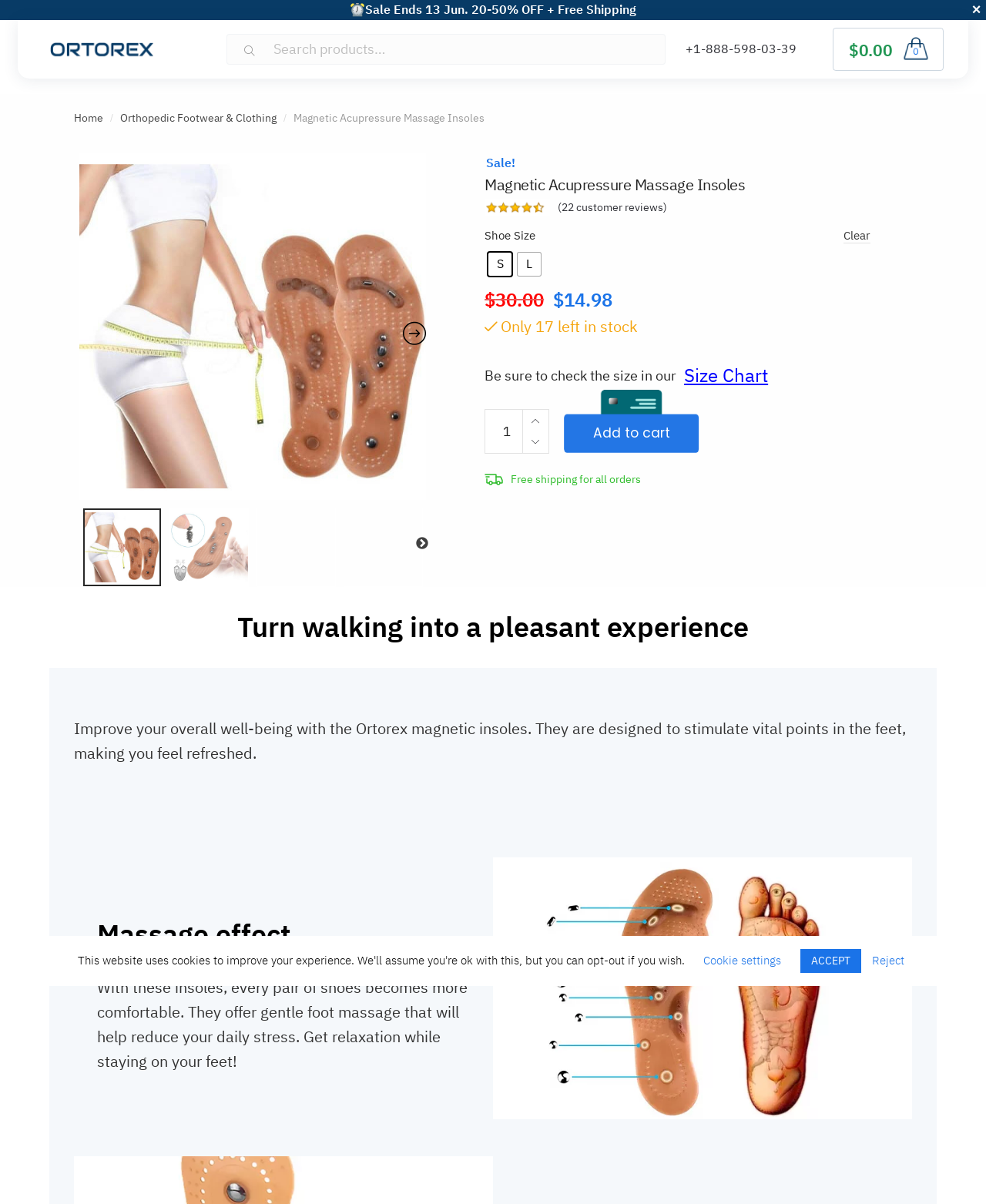Determine the webpage's heading and output its text content.

Magnetic Acupressure Massage Insoles